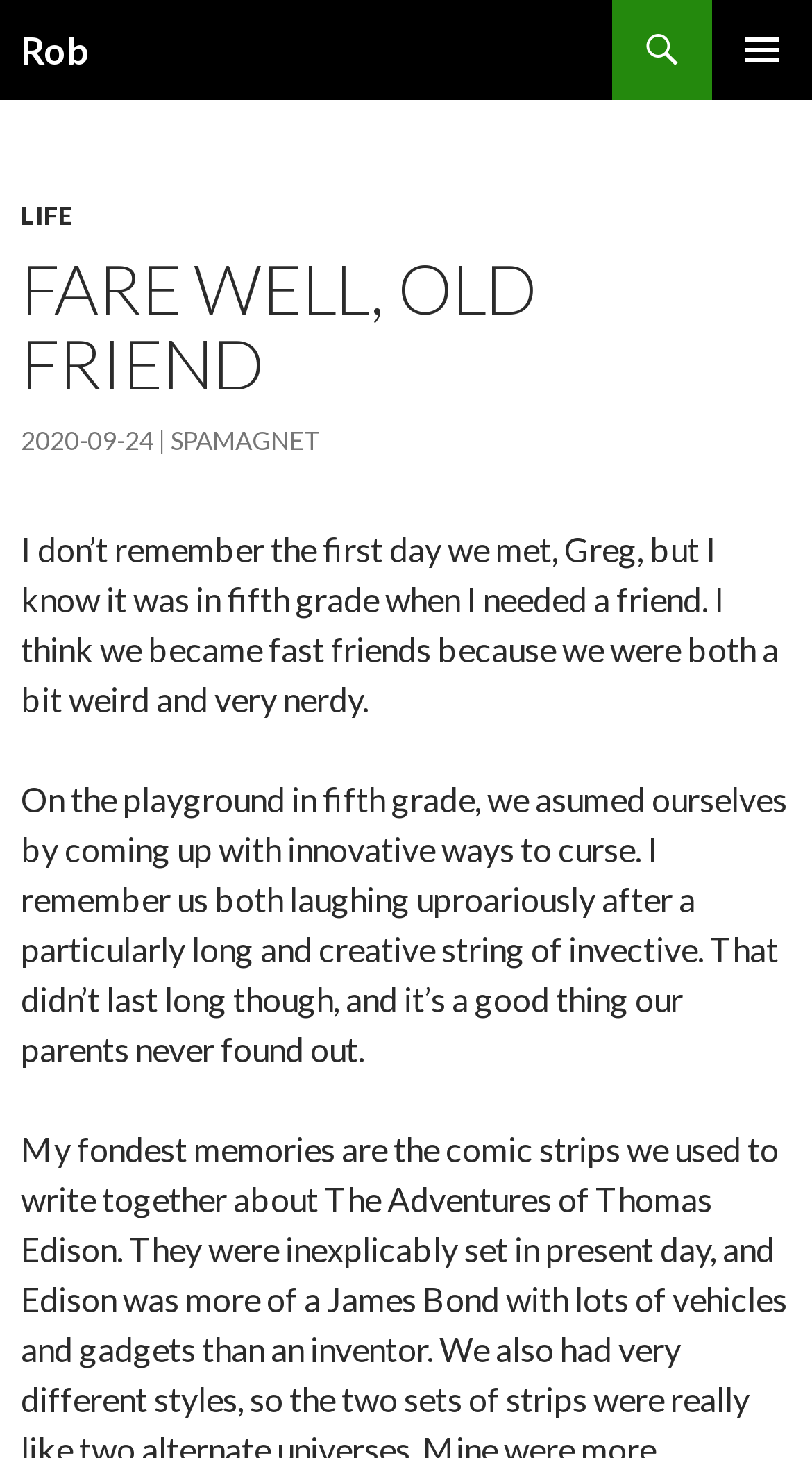What is the date mentioned in the article?
Refer to the image and give a detailed answer to the query.

The date '2020-09-24' is mentioned in the link below the heading 'FARE WELL, OLD FRIEND', which suggests that it might be the date when the article was written or published.